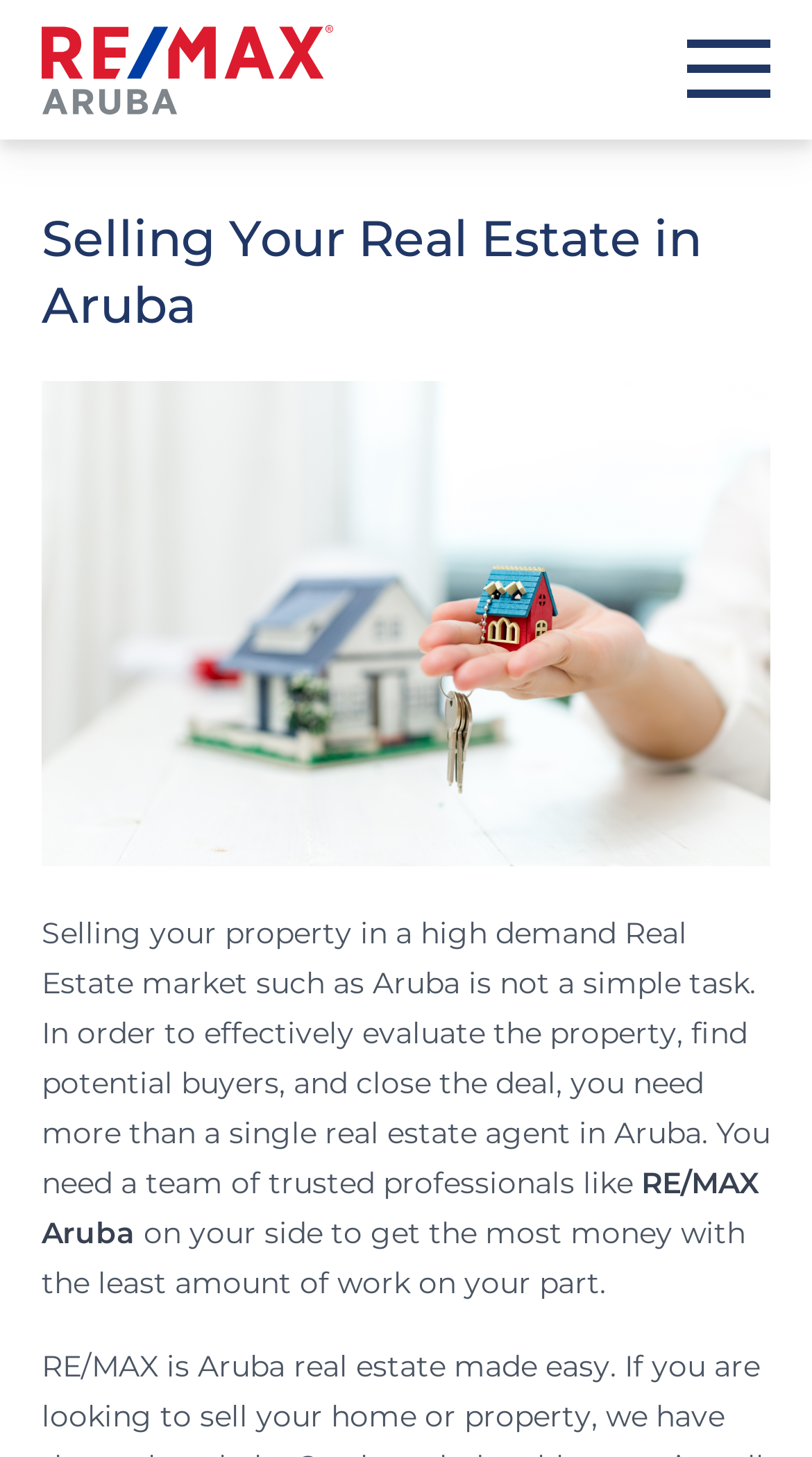Give a detailed account of the webpage's layout and content.

The webpage is about selling real estate in Aruba, specifically highlighting the importance of having a team of trusted professionals to navigate the process. At the top left of the page, there is a link and an image, both labeled "RE/MAX Aruba", which suggests that the webpage is affiliated with this real estate company. 

Below the link and image, there is a heading that reads "Selling Your Real Estate in Aruba", which is centered at the top of the page. 

On the right side of the page, near the top, there is an unchecked checkbox. 

Below the heading, there is a large image that takes up most of the page's width. 

Underneath the image, there is a block of text that explains the challenges of selling property in Aruba and the need for a team of professionals to help with the process. 

The text is followed by the name "RE/MAX Aruba" and a sentence that emphasizes the benefits of working with this company, including getting the most money with the least amount of work.